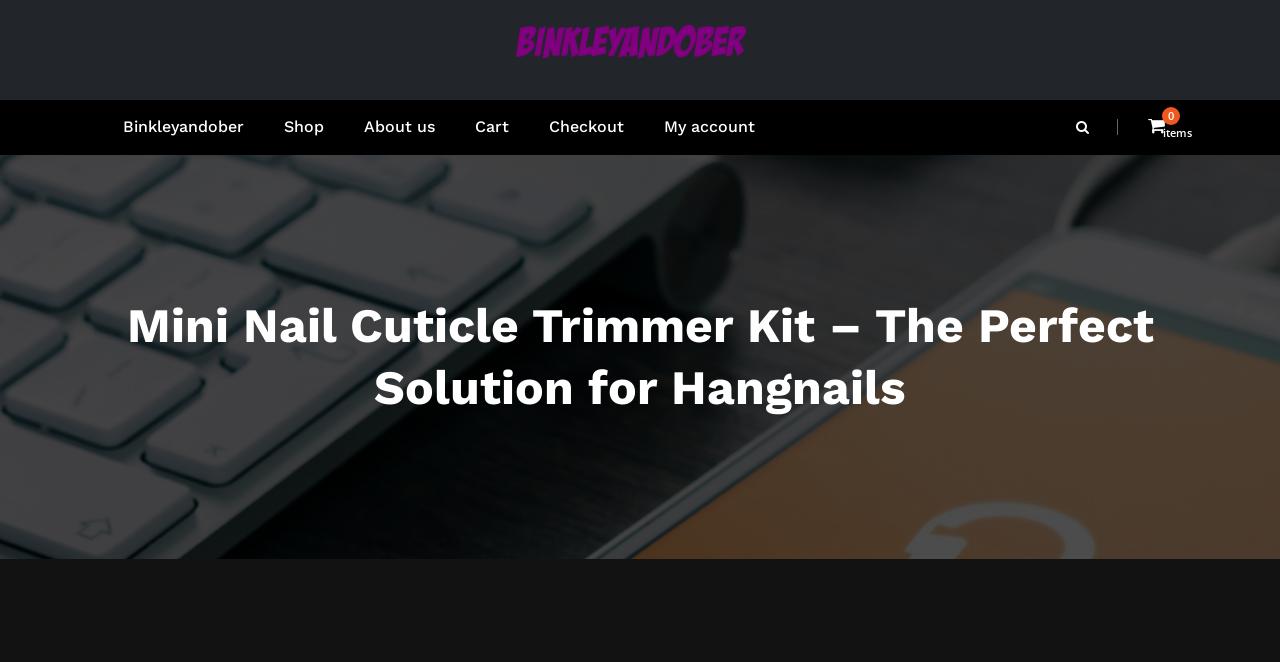What is the purpose of the product?
Based on the image, give a concise answer in the form of a single word or short phrase.

Maintaining healthy nails